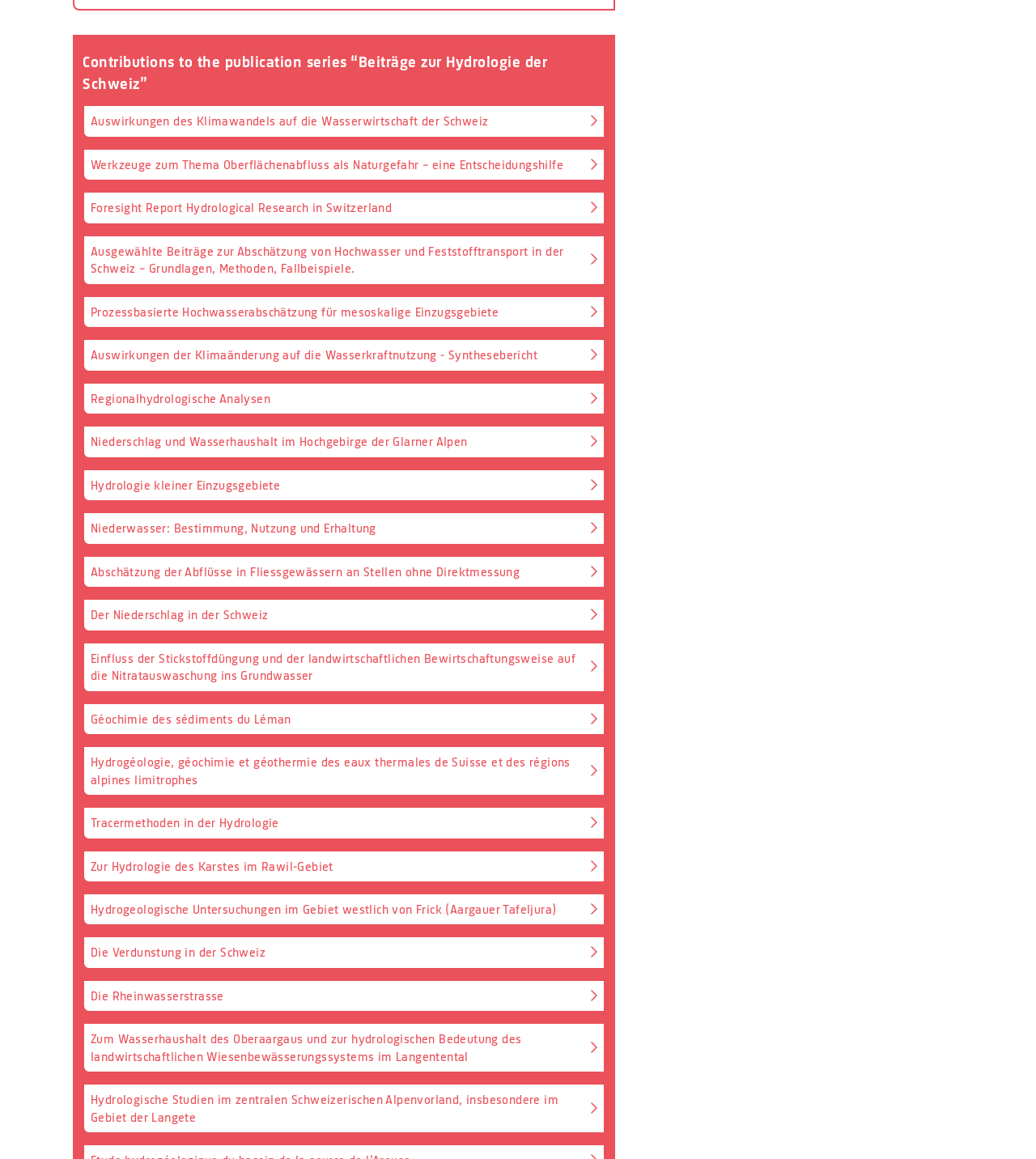Pinpoint the bounding box coordinates of the clickable area necessary to execute the following instruction: "Explore Foresight Report Hydrological Research in Switzerland". The coordinates should be given as four float numbers between 0 and 1, namely [left, top, right, bottom].

[0.08, 0.165, 0.584, 0.194]